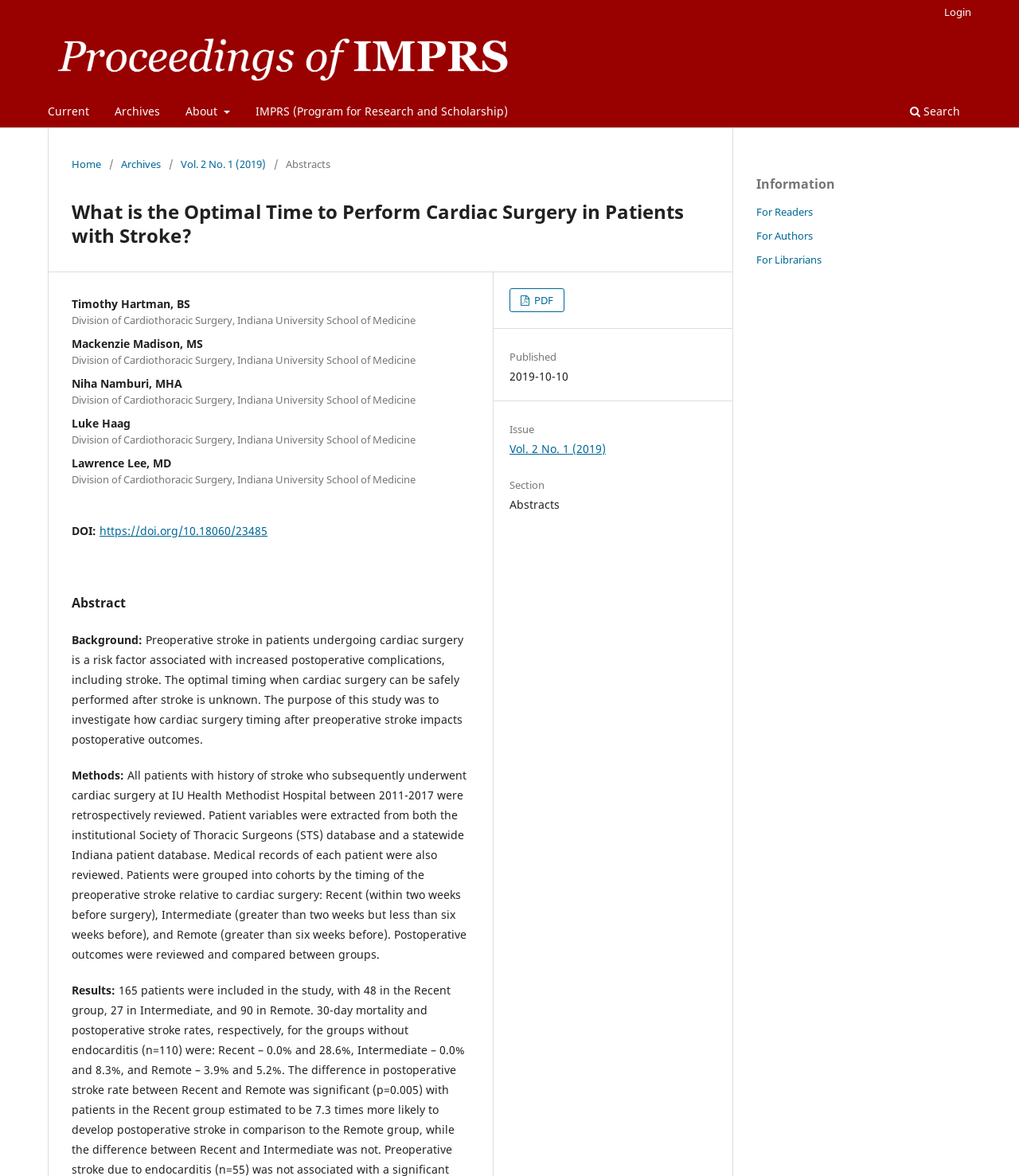Locate the bounding box of the user interface element based on this description: "alt="Proceedings of IMPRS"".

[0.047, 0.024, 0.508, 0.078]